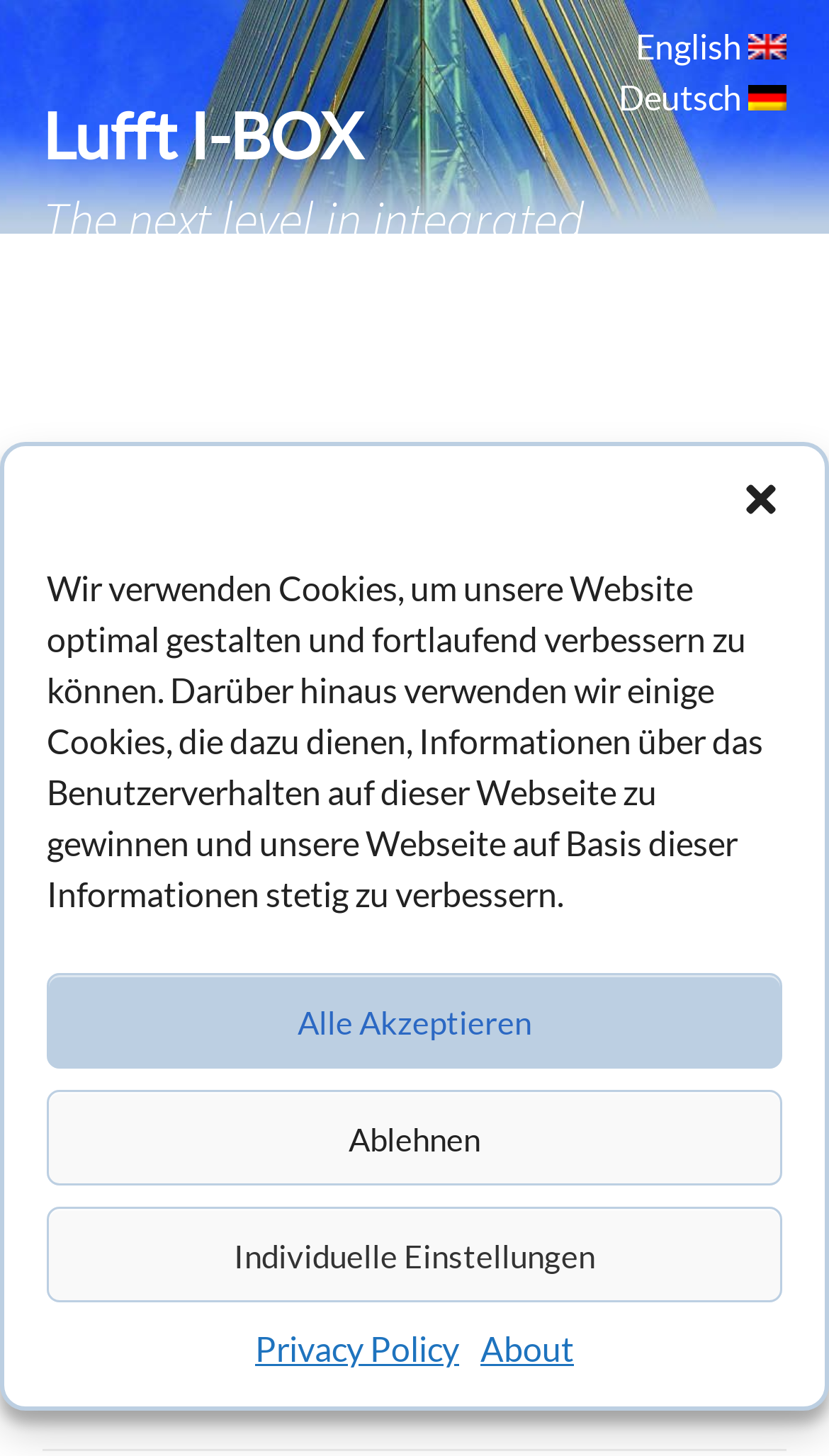Using the webpage screenshot and the element description About, determine the bounding box coordinates. Specify the coordinates in the format (top-left x, top-left y, bottom-right x, bottom-right y) with values ranging from 0 to 1.

[0.579, 0.909, 0.692, 0.944]